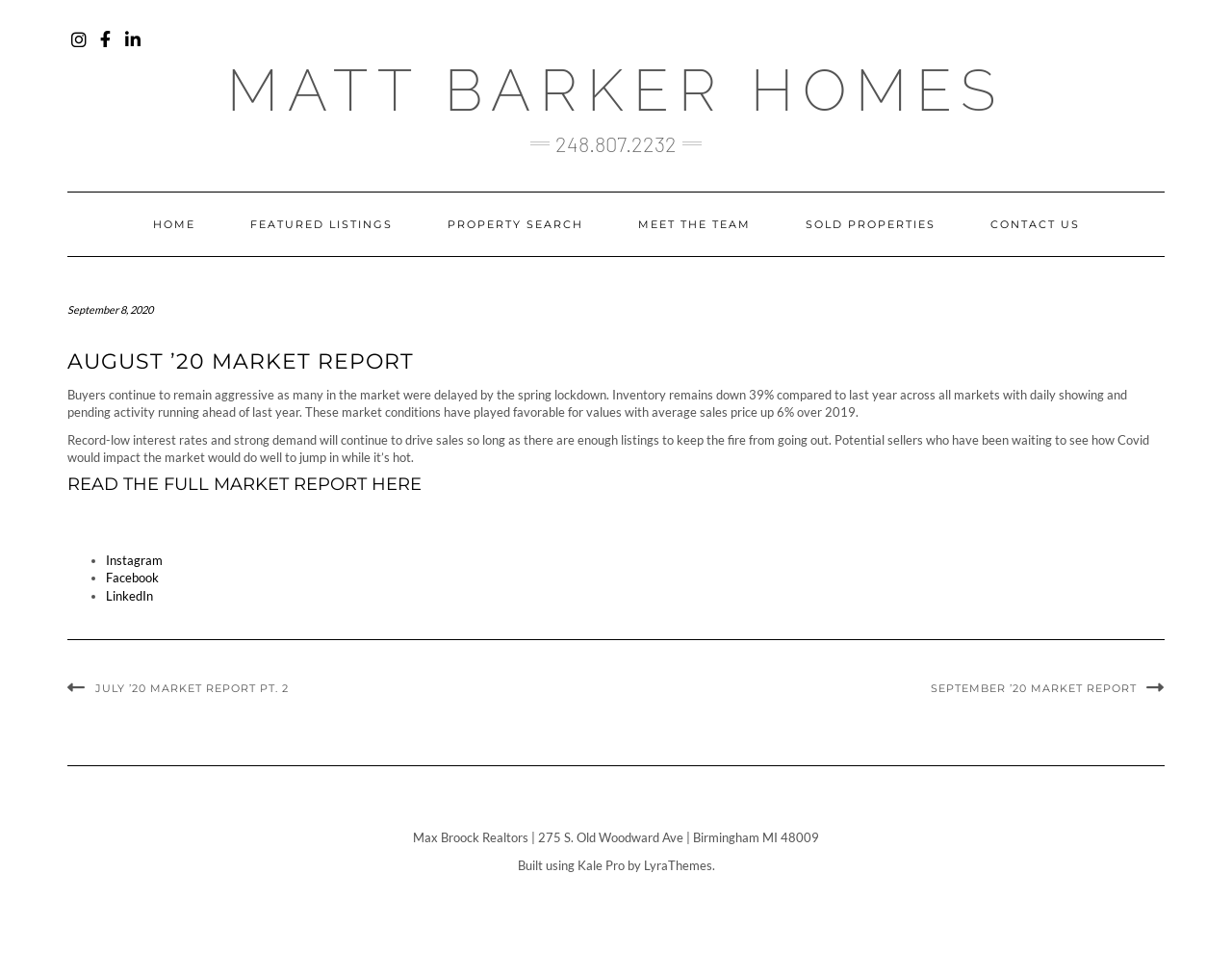How many market reports are linked on the webpage?
Please use the visual content to give a single word or phrase answer.

3